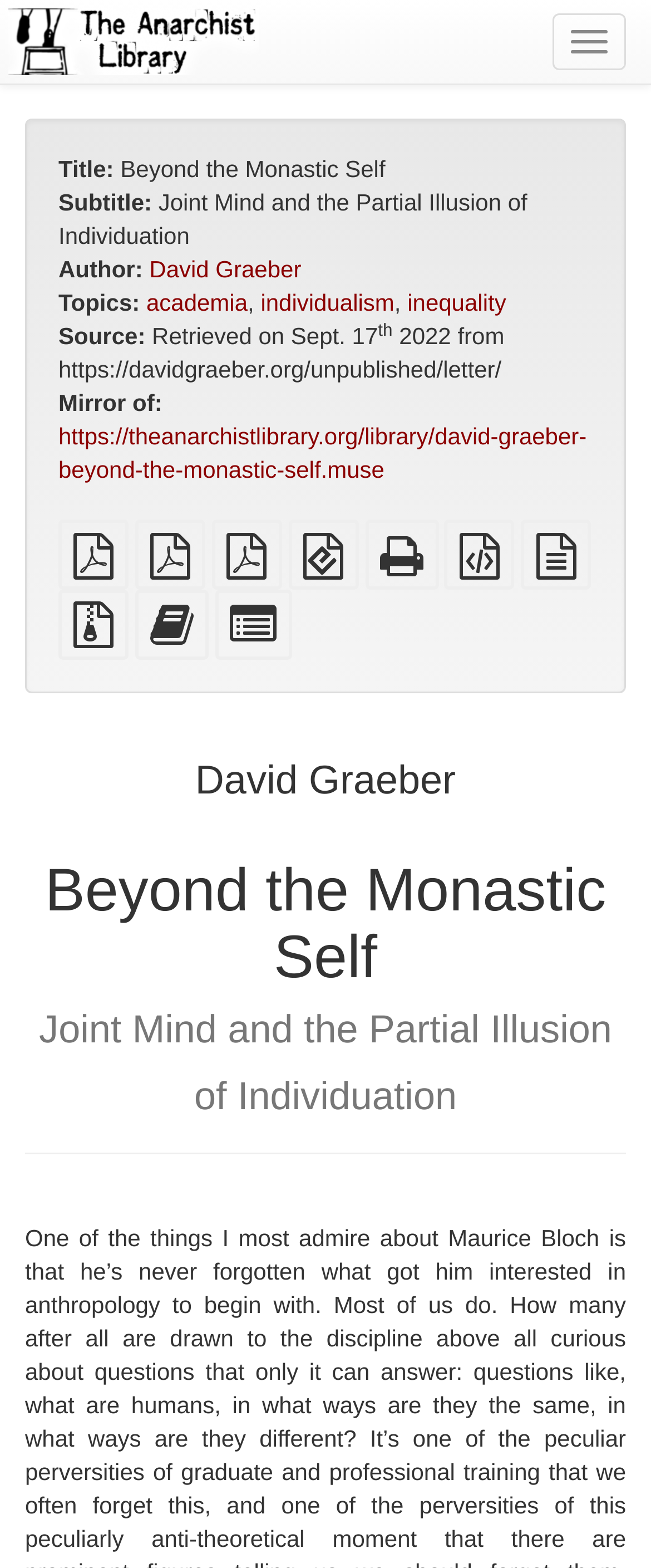What are the topics of the text?
Kindly answer the question with as much detail as you can.

I found the topics by looking at the 'Topics:' label, which is followed by links to 'academia', 'individualism', and 'inequality'.